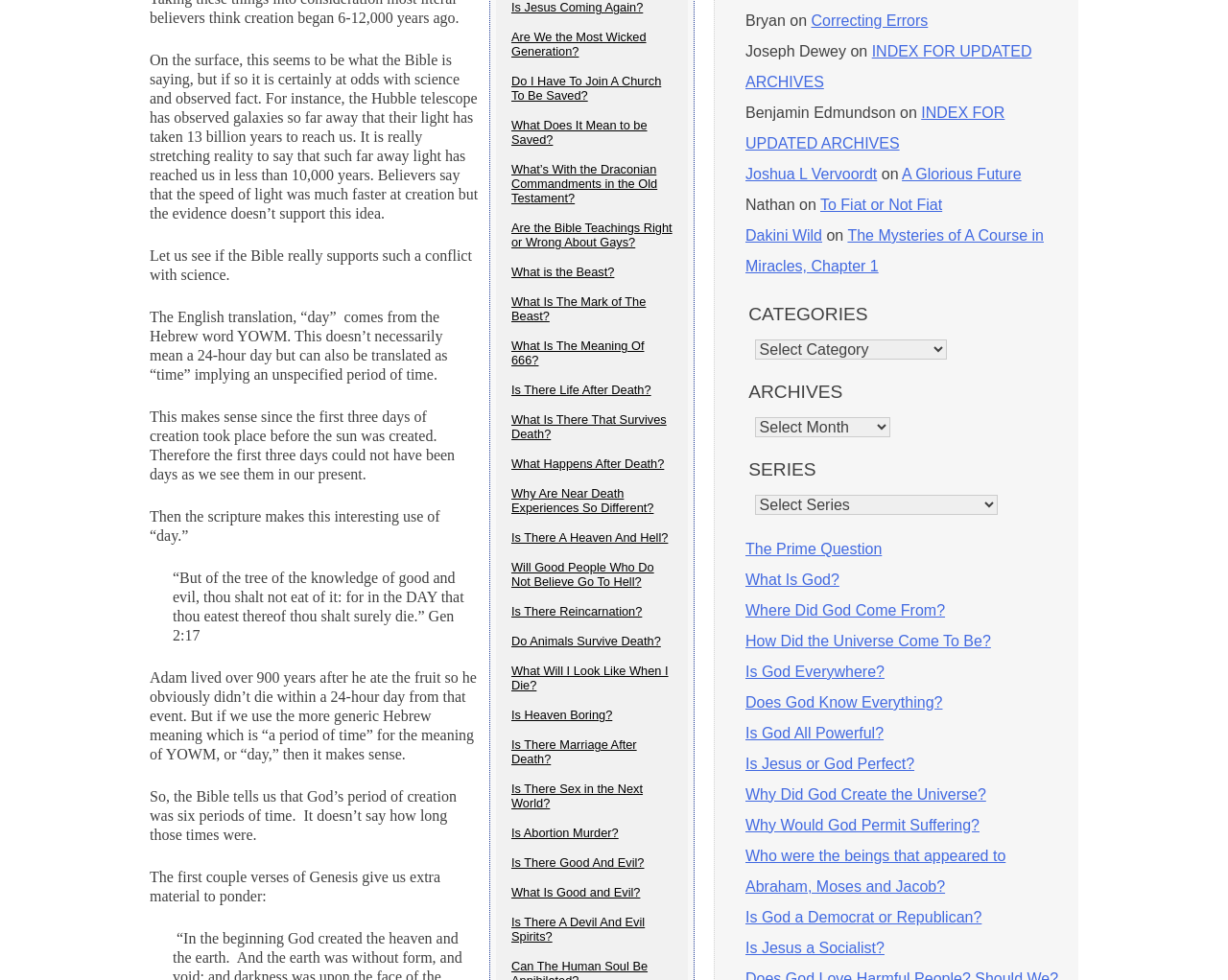What is the name of the author mentioned on the webpage?
Your answer should be a single word or phrase derived from the screenshot.

Bryan